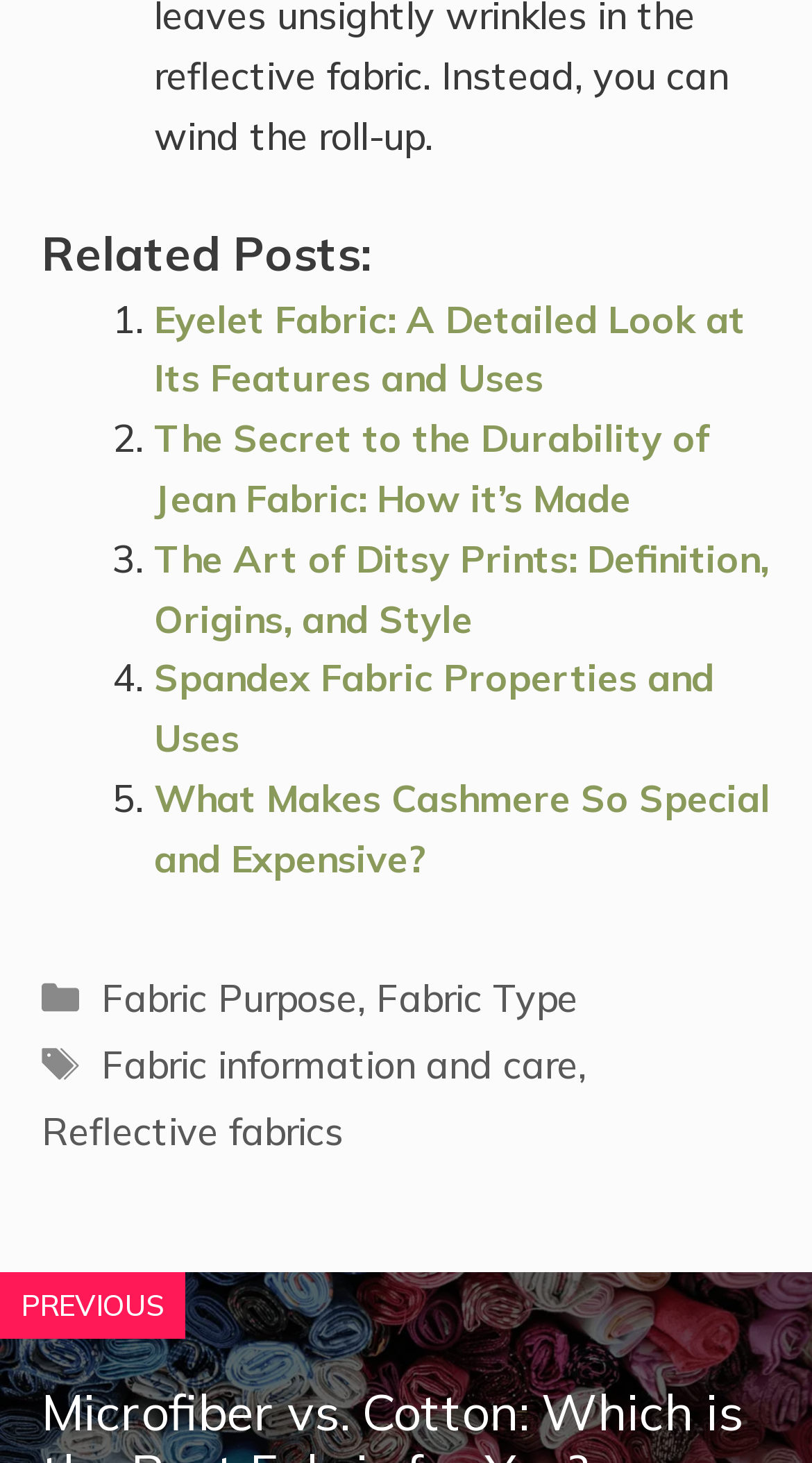Identify the bounding box coordinates of the HTML element based on this description: "Steve Cocheo".

None